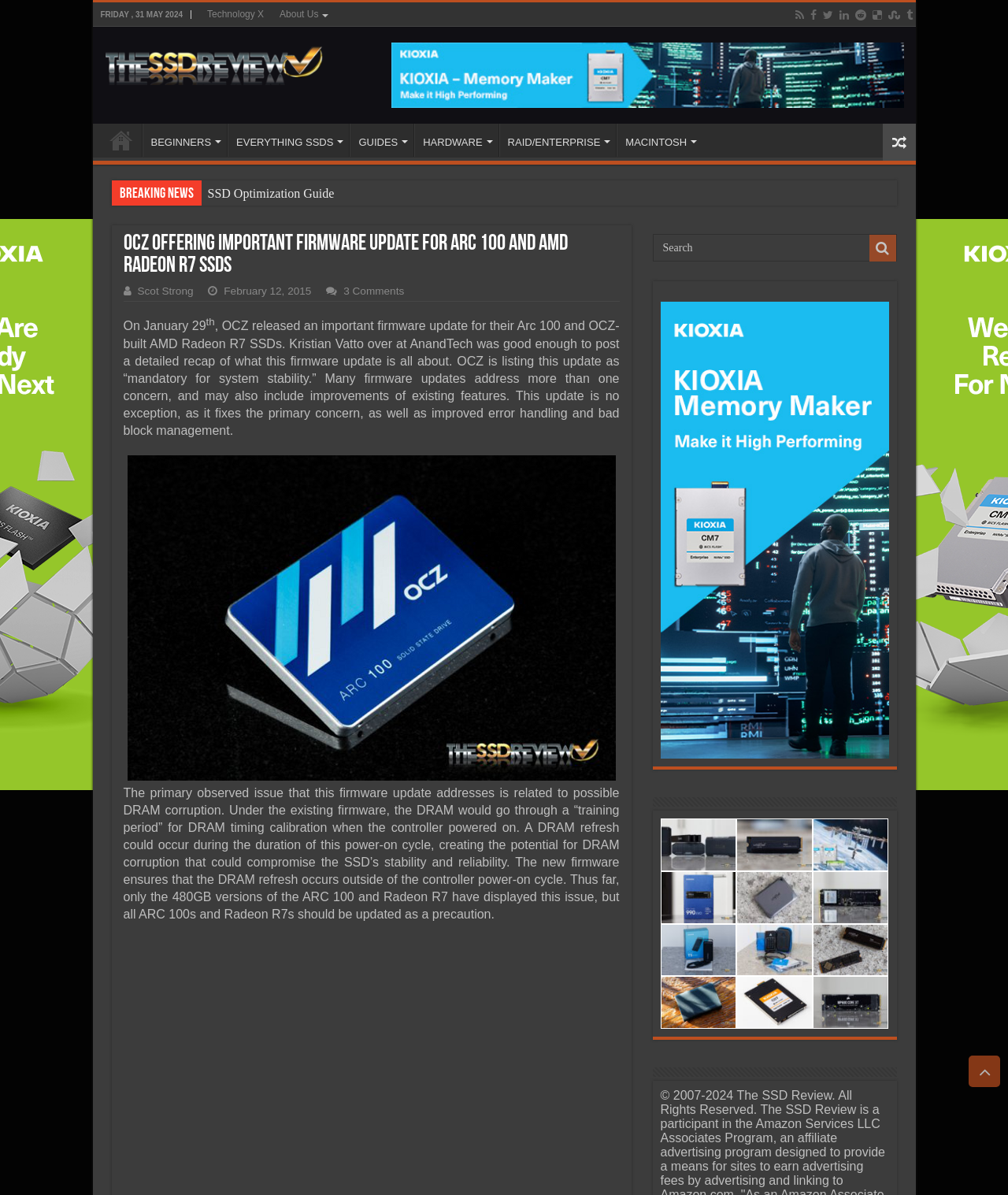Determine the bounding box coordinates for the clickable element required to fulfill the instruction: "Click on the 'Toshiba Leader 651x80' link". Provide the coordinates as four float numbers between 0 and 1, i.e., [left, top, right, bottom].

[0.388, 0.057, 0.896, 0.068]